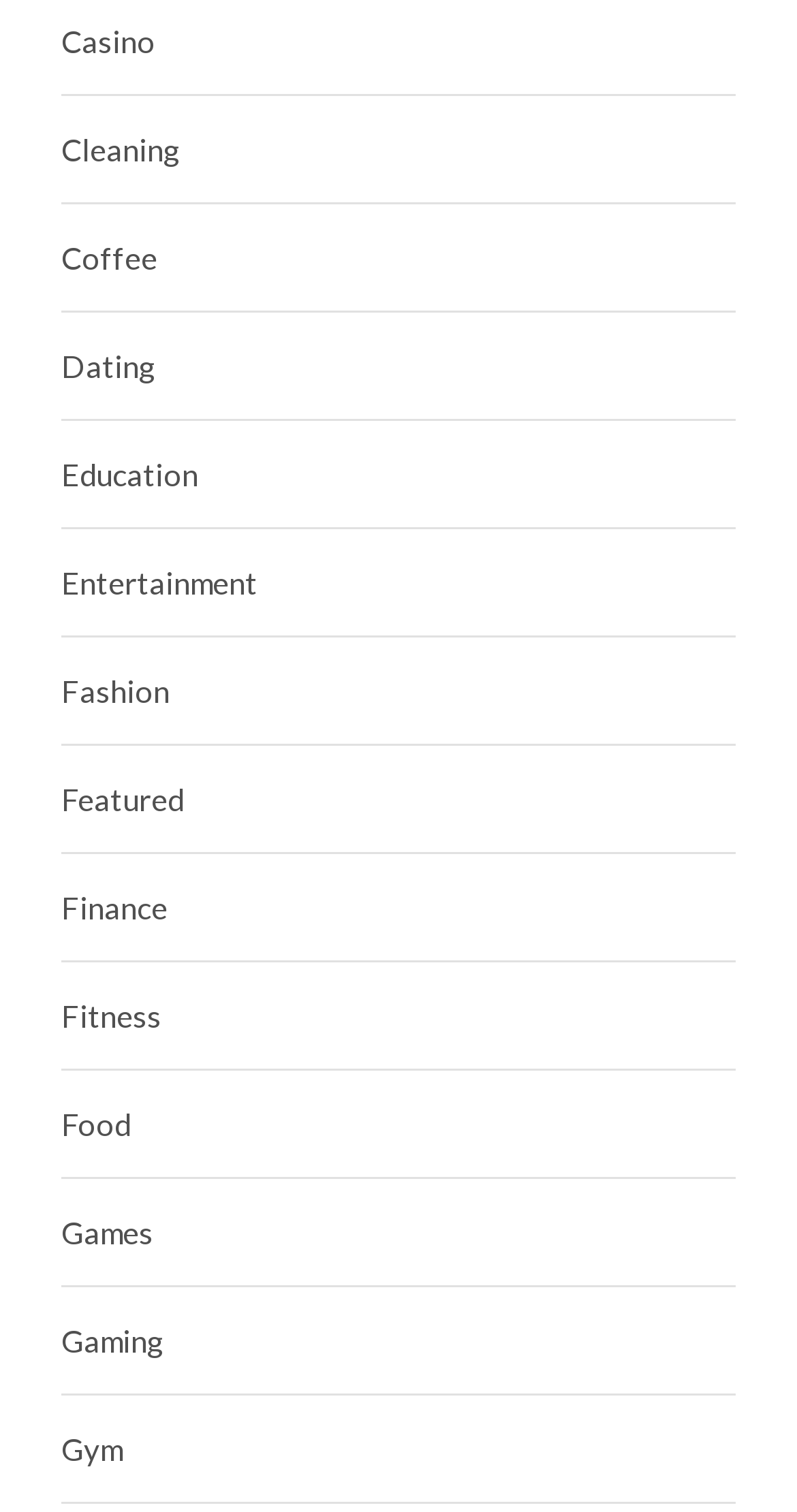Could you determine the bounding box coordinates of the clickable element to complete the instruction: "Share via Facebook"? Provide the coordinates as four float numbers between 0 and 1, i.e., [left, top, right, bottom].

None